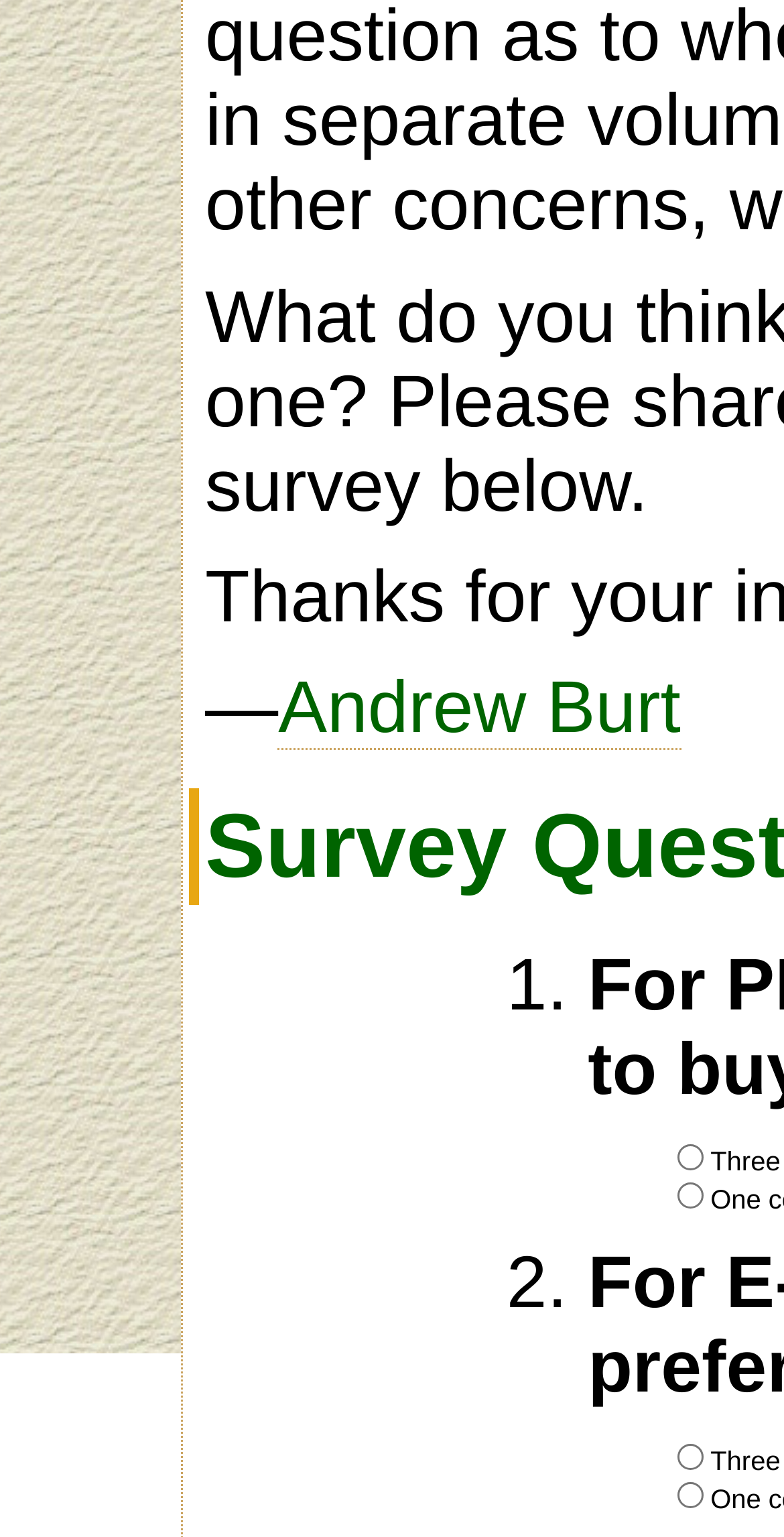Please answer the following question using a single word or phrase: How many list markers are there?

2